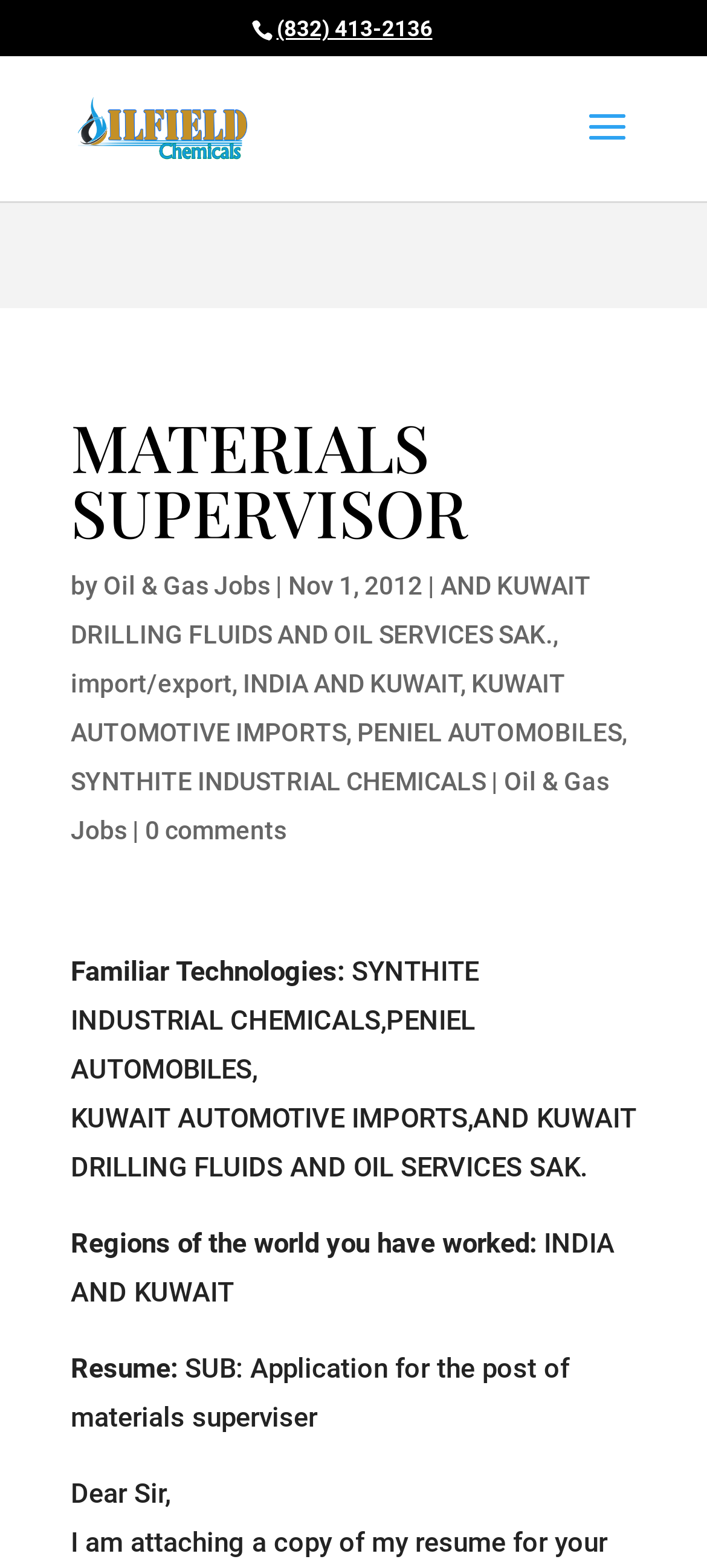What is the date mentioned in the webpage?
Refer to the image and give a detailed response to the question.

The date mentioned in the webpage is Nov 1, 2012, which can be found in the StaticText element with bounding box coordinates [0.408, 0.364, 0.597, 0.383].